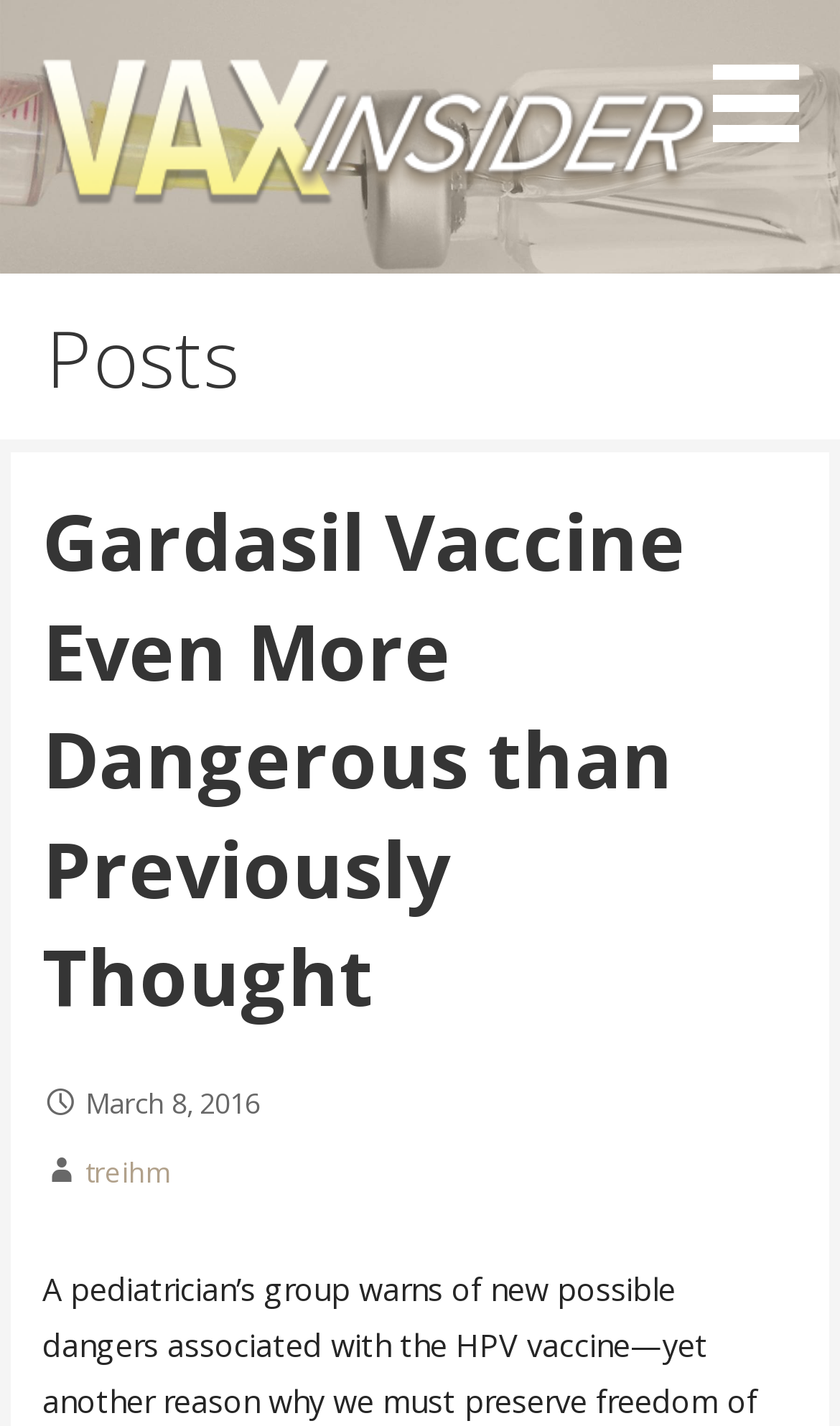When was the article posted?
Please answer the question as detailed as possible.

I found the answer by looking at the static text 'March 8, 2016' below the heading, which indicates the date the article was posted.